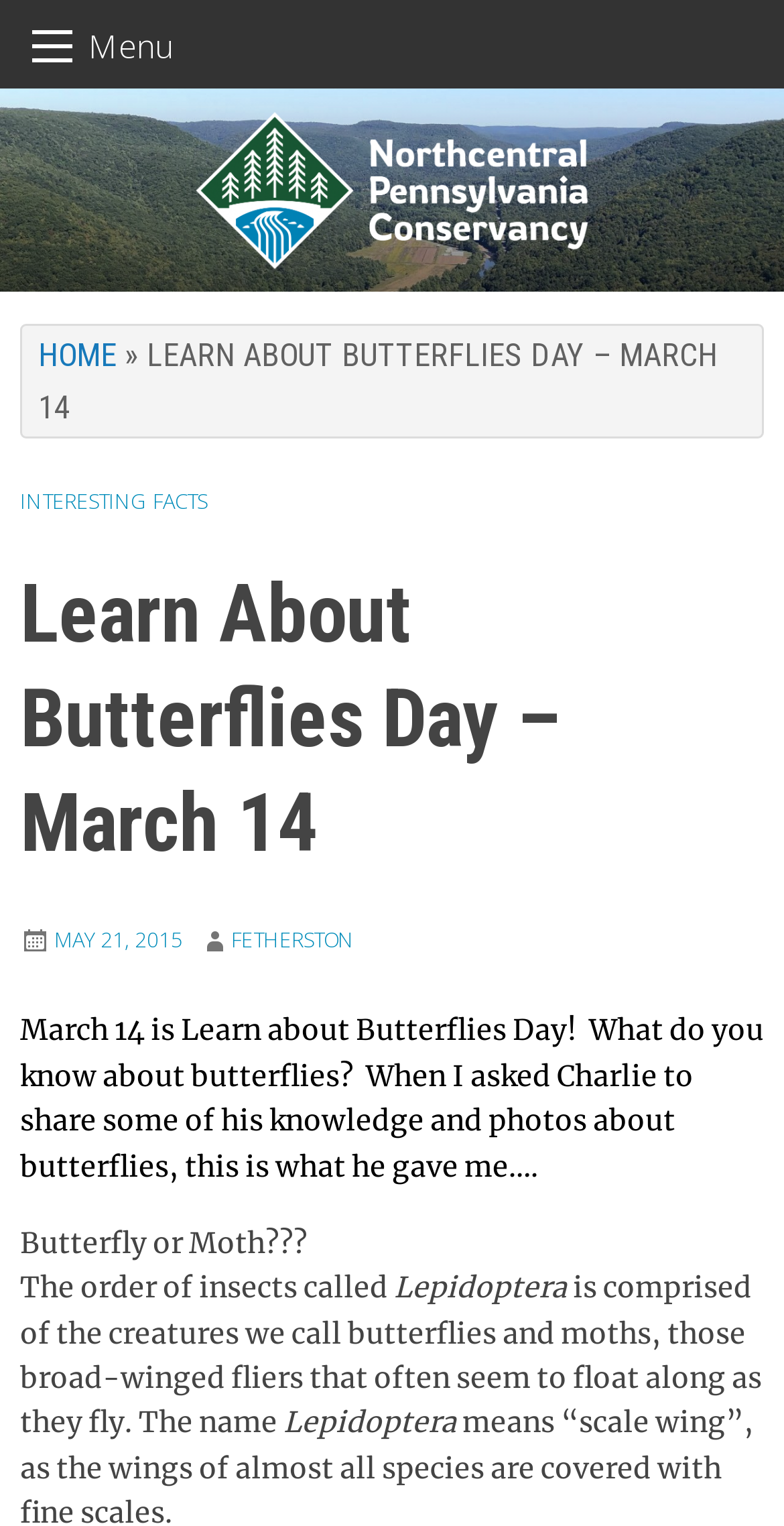What is the difference between a butterfly and a moth?
Give a single word or phrase as your answer by examining the image.

Not specified